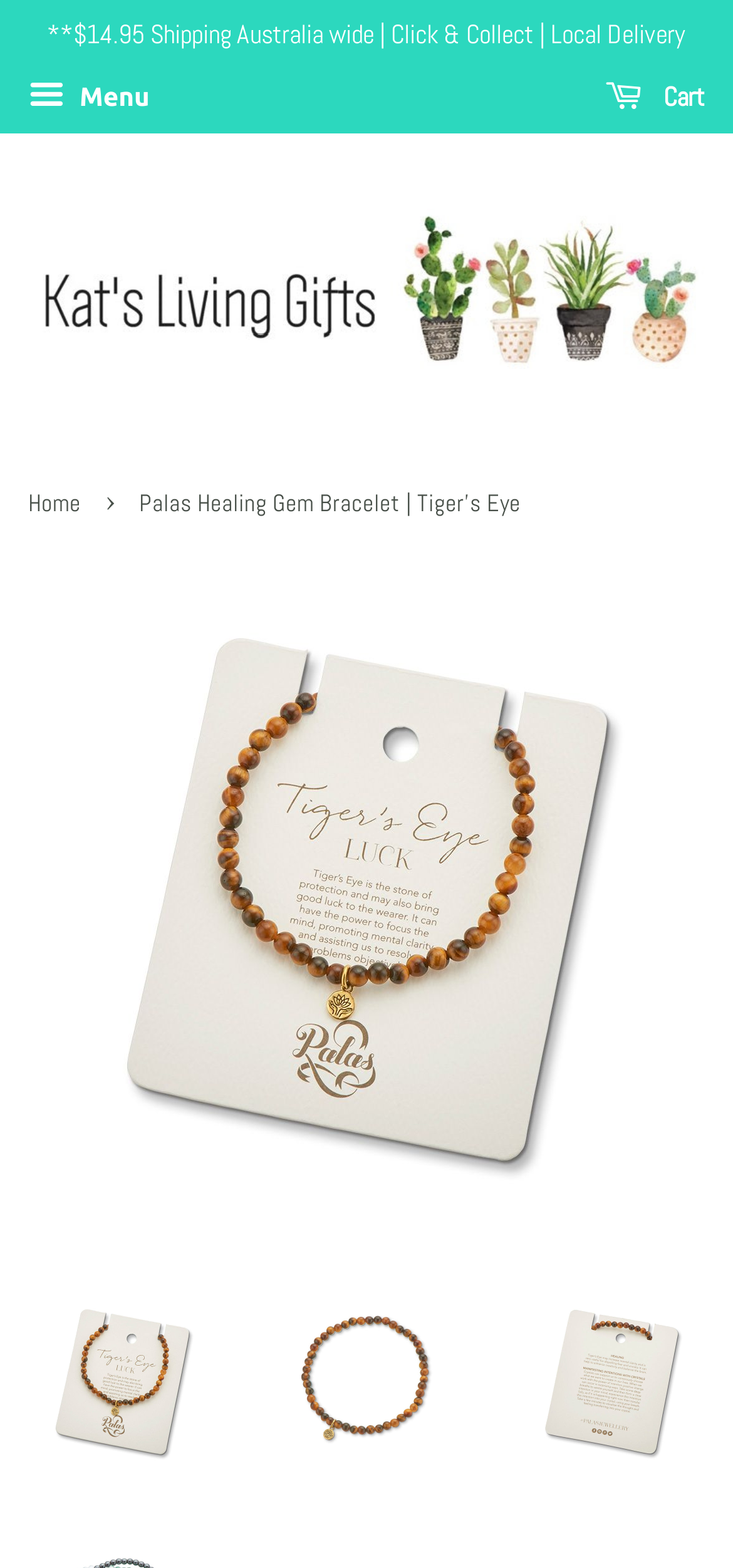What is the name of the website?
Kindly offer a detailed explanation using the data available in the image.

The name of the website can be found at the top of the webpage, where it says 'Kat's Living Gifts' and is accompanied by an image with the same name.